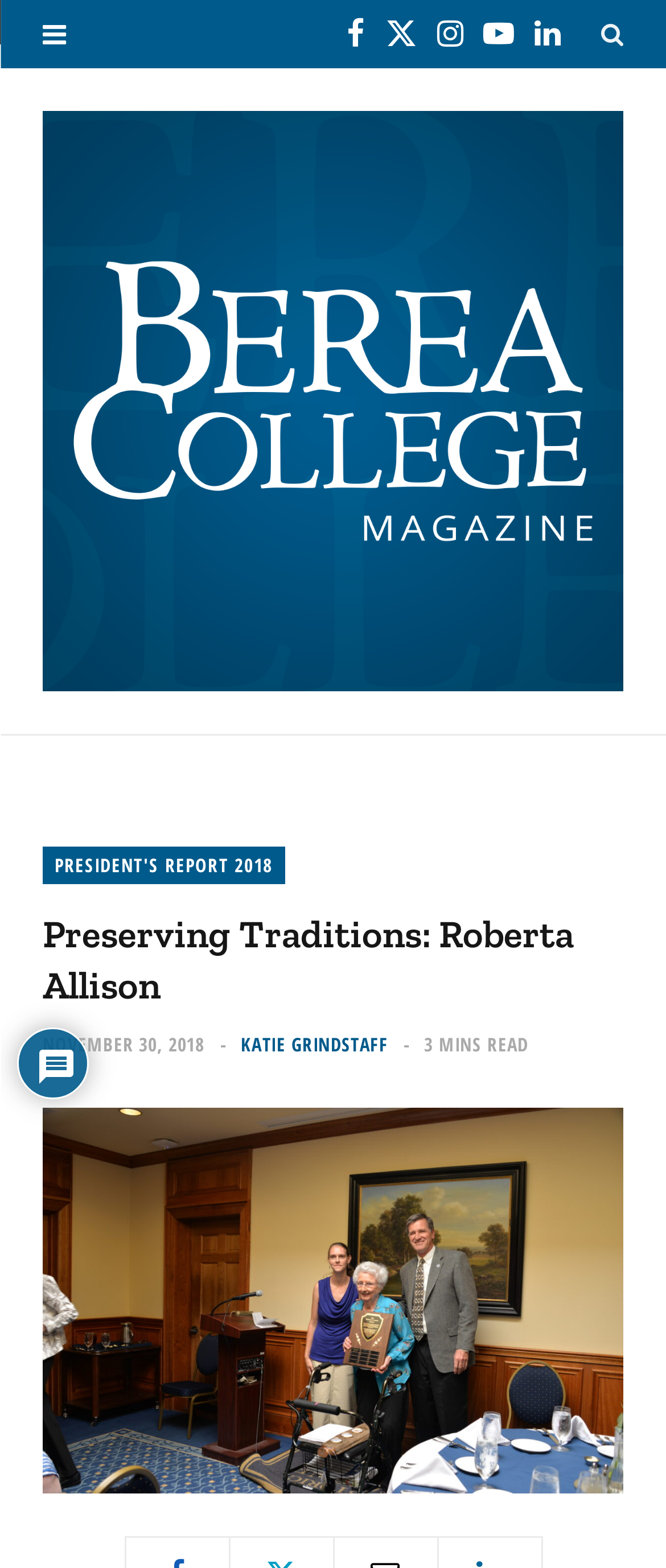Locate the bounding box coordinates for the element described below: "Facebook". The coordinates must be four float values between 0 and 1, formatted as [left, top, right, bottom].

[0.505, 0.0, 0.564, 0.044]